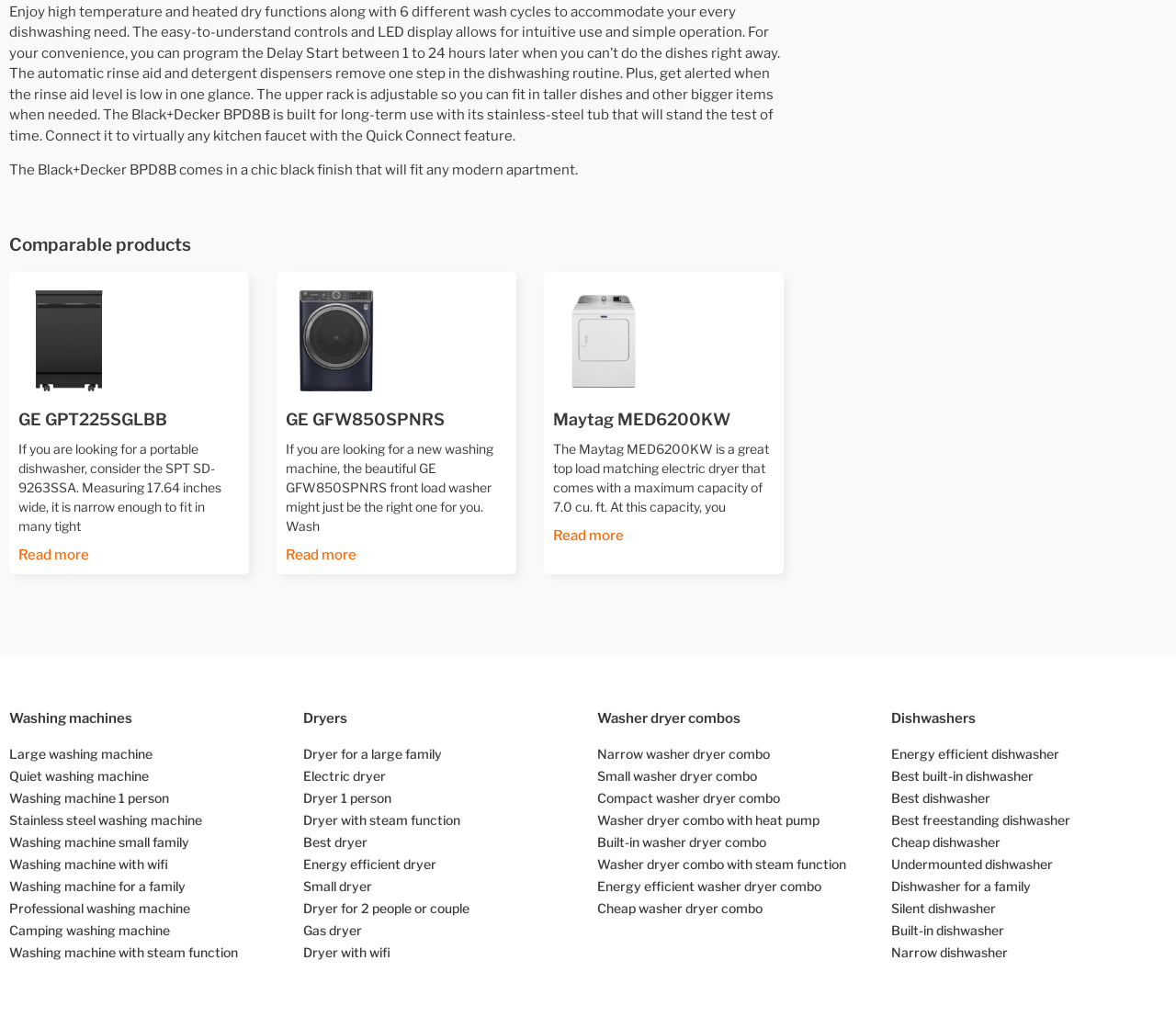Determine the bounding box coordinates of the UI element that matches the following description: "Best freestanding dishwasher". The coordinates should be four float numbers between 0 and 1 in the format [left, top, right, bottom].

[0.758, 0.799, 0.91, 0.814]